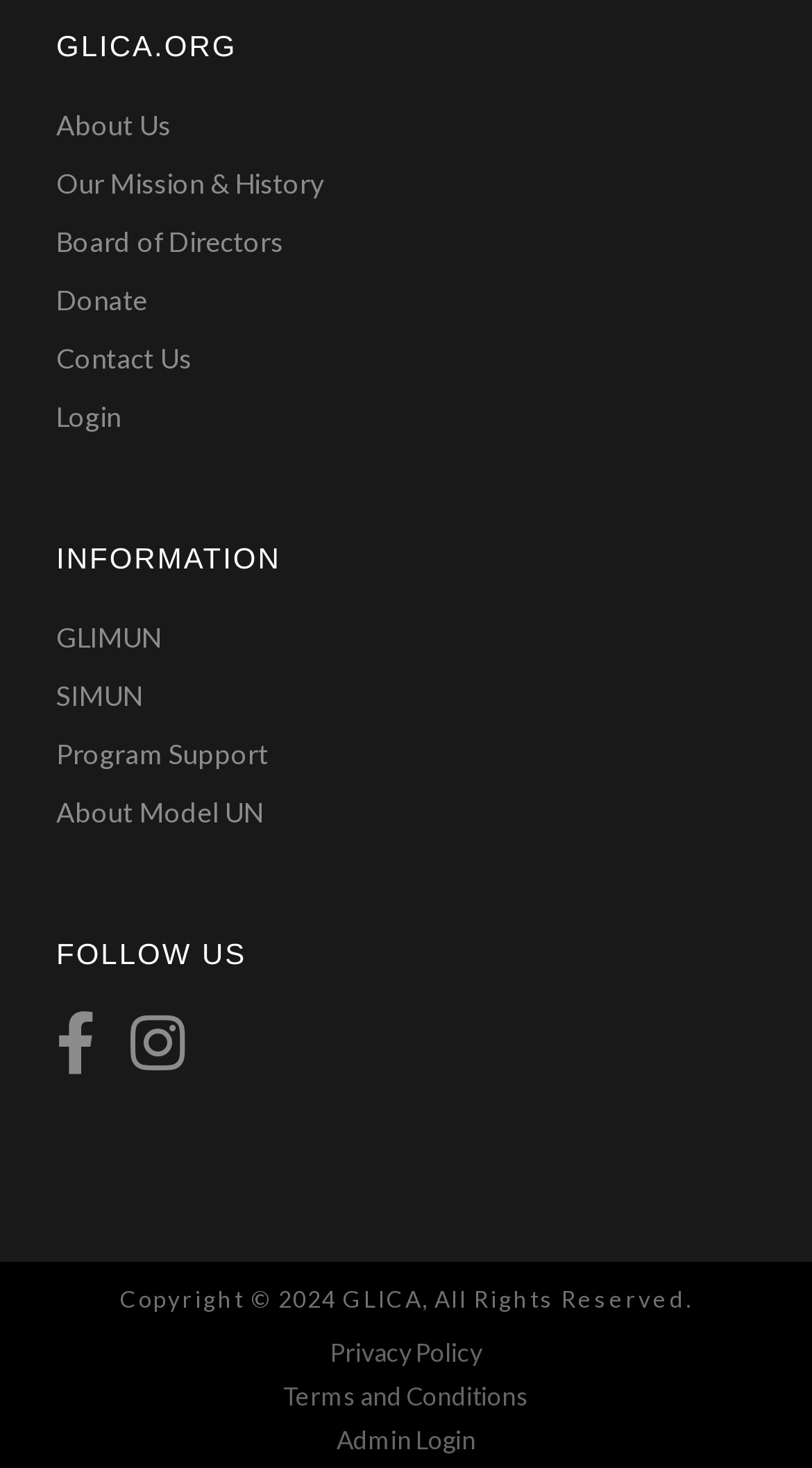Provide the bounding box coordinates for the UI element that is described as: "news".

None